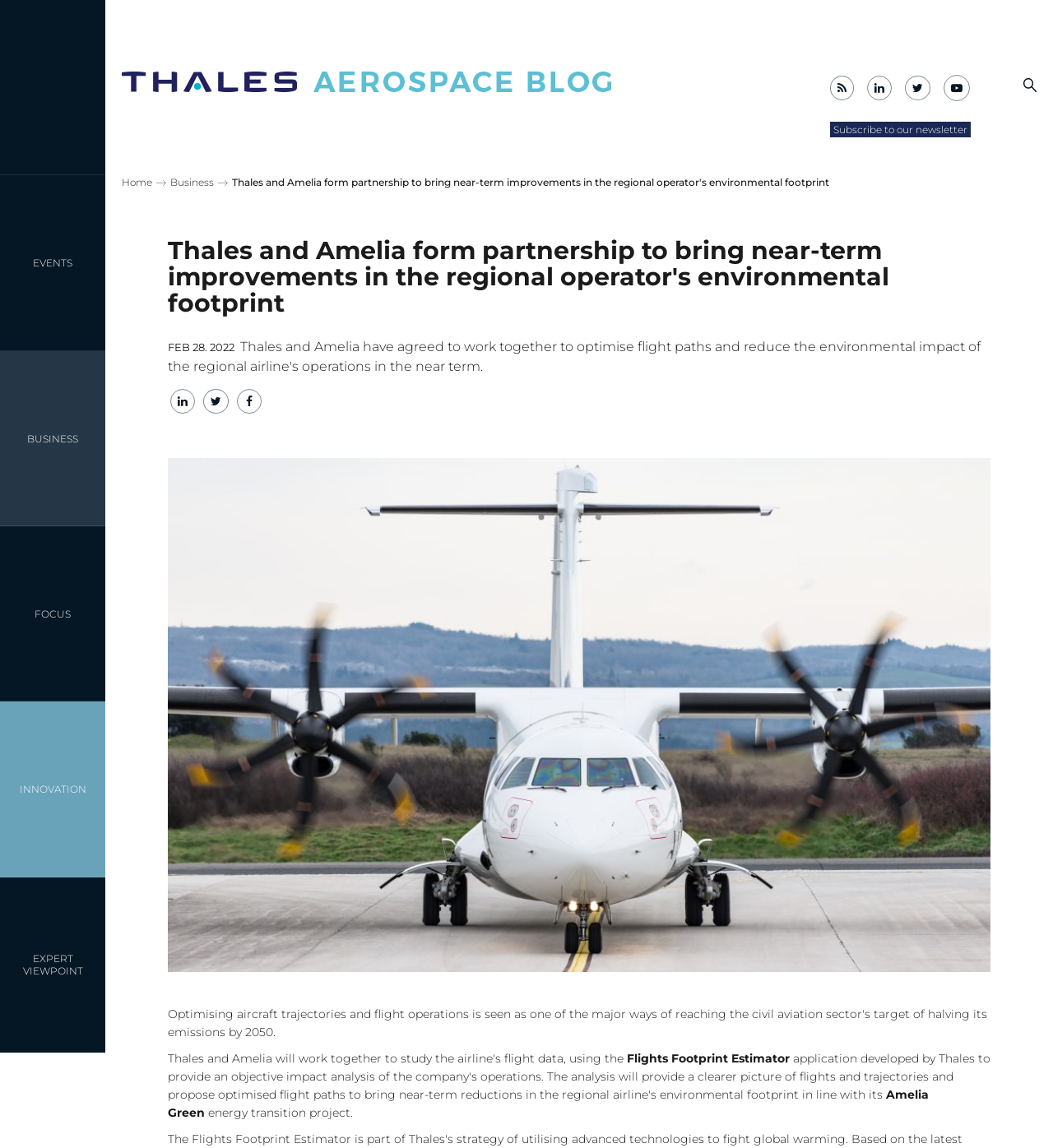Give a one-word or short-phrase answer to the following question: 
How many social media links are present?

4